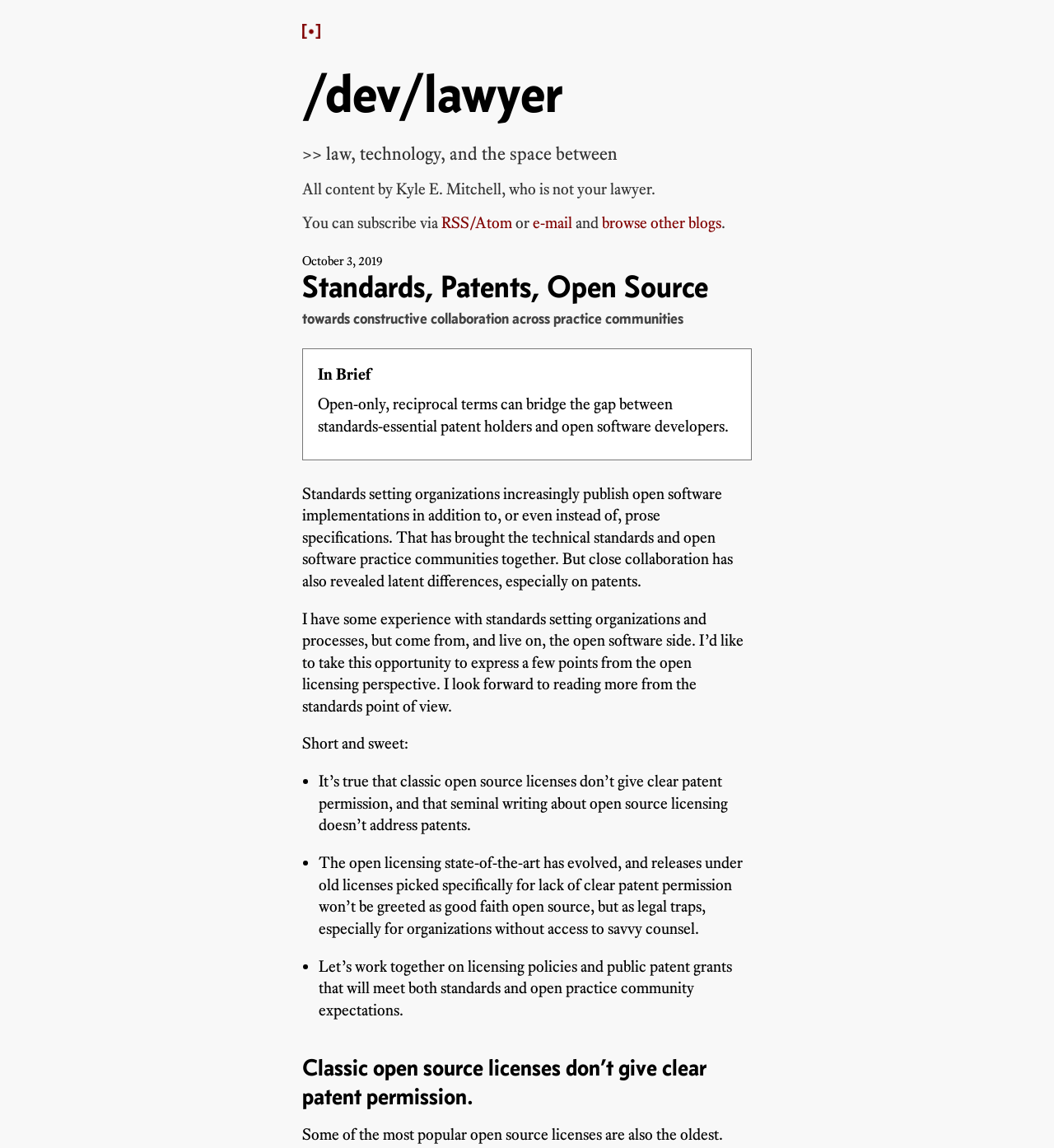What is the date of the article?
Give a detailed and exhaustive answer to the question.

The date of the article can be found in the time element which contains the text 'October 3, 2019'. This element is located below the main heading '/dev/lawyer'.